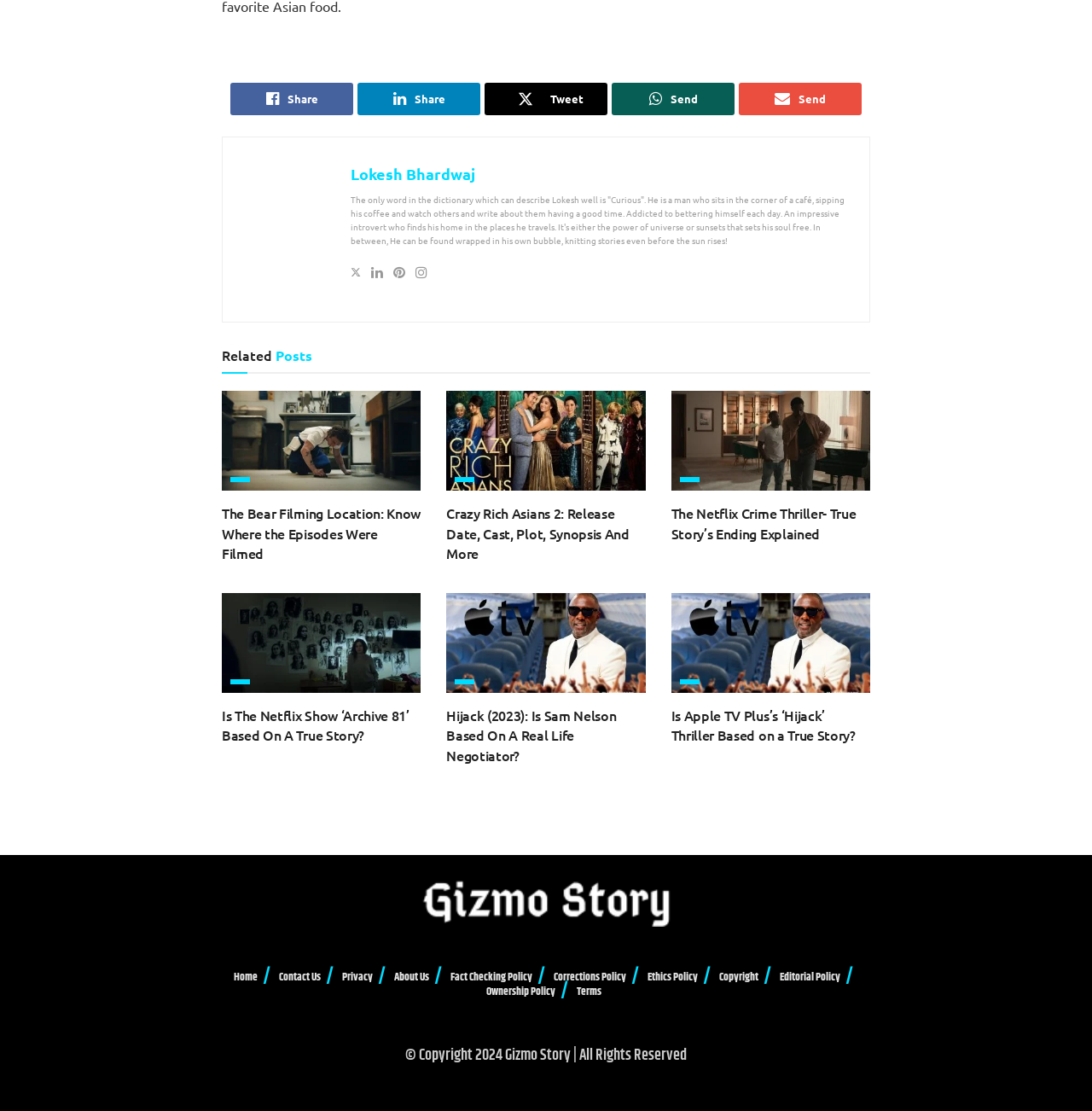Please respond to the question with a concise word or phrase:
What is the name of the person described in the bio?

Lokesh Bhardwaj